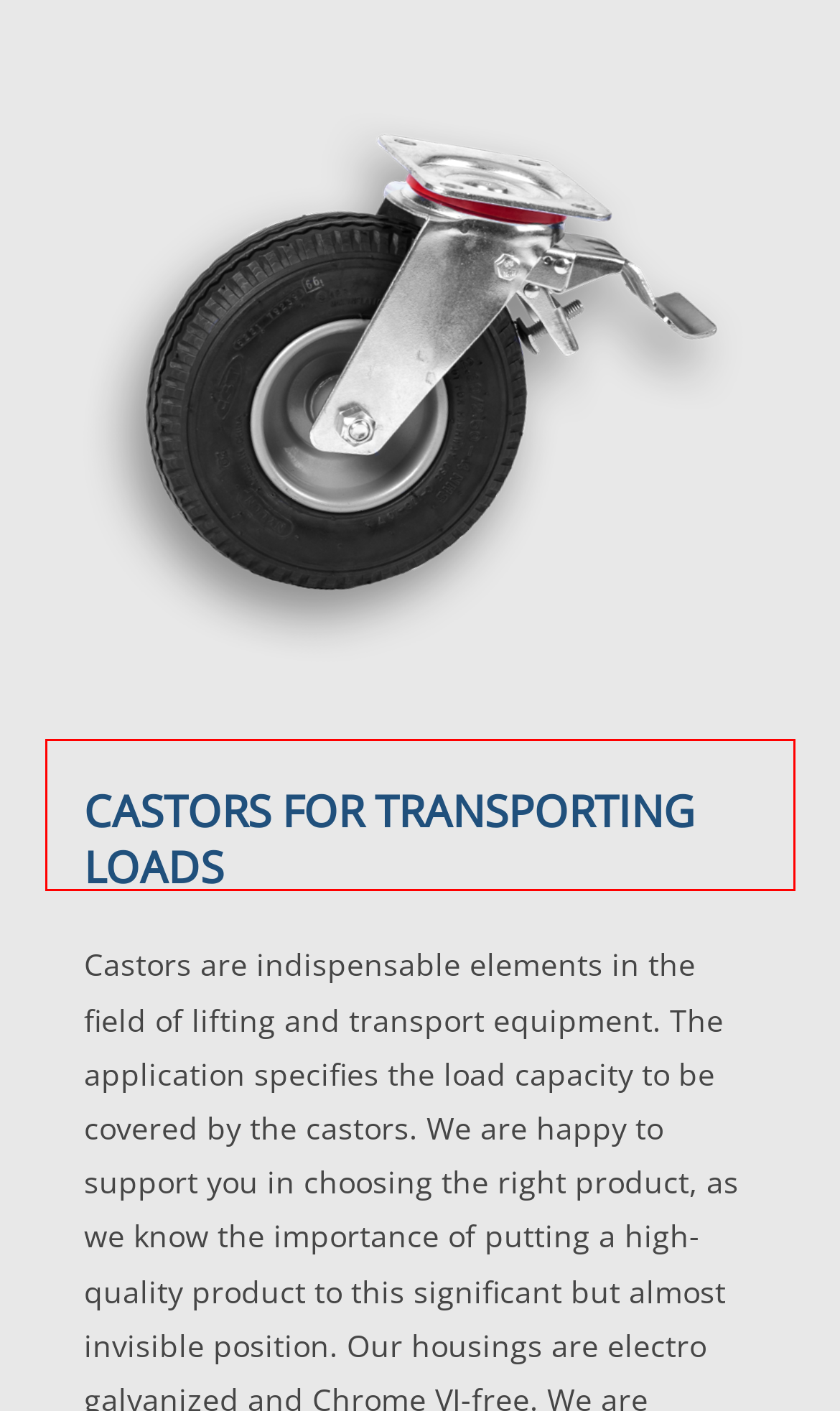In the given screenshot, locate the red bounding box and extract the text content from within it.

Inhalte von Videoplattformen und Social-Media-Plattformen werden standardmäßig blockiert. Wenn Cookies von externen Medien akzeptiert werden, bedarf der Zugriff auf diese Inhalte keiner manuellen Einwilligung mehr.